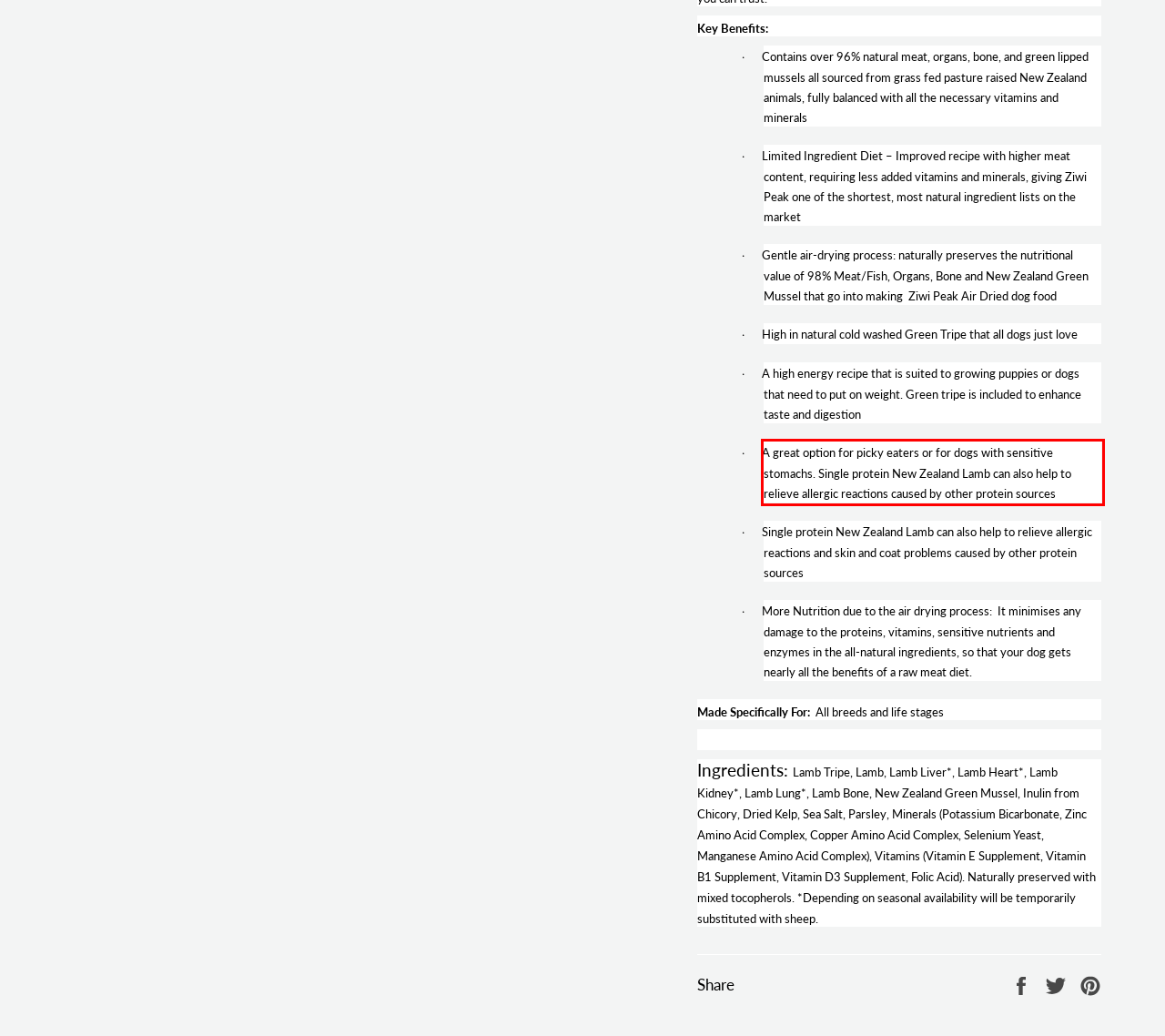Please examine the webpage screenshot containing a red bounding box and use OCR to recognize and output the text inside the red bounding box.

· A great option for picky eaters or for dogs with sensitive stomachs. Single protein New Zealand Lamb can also help to relieve allergic reactions caused by other protein sources